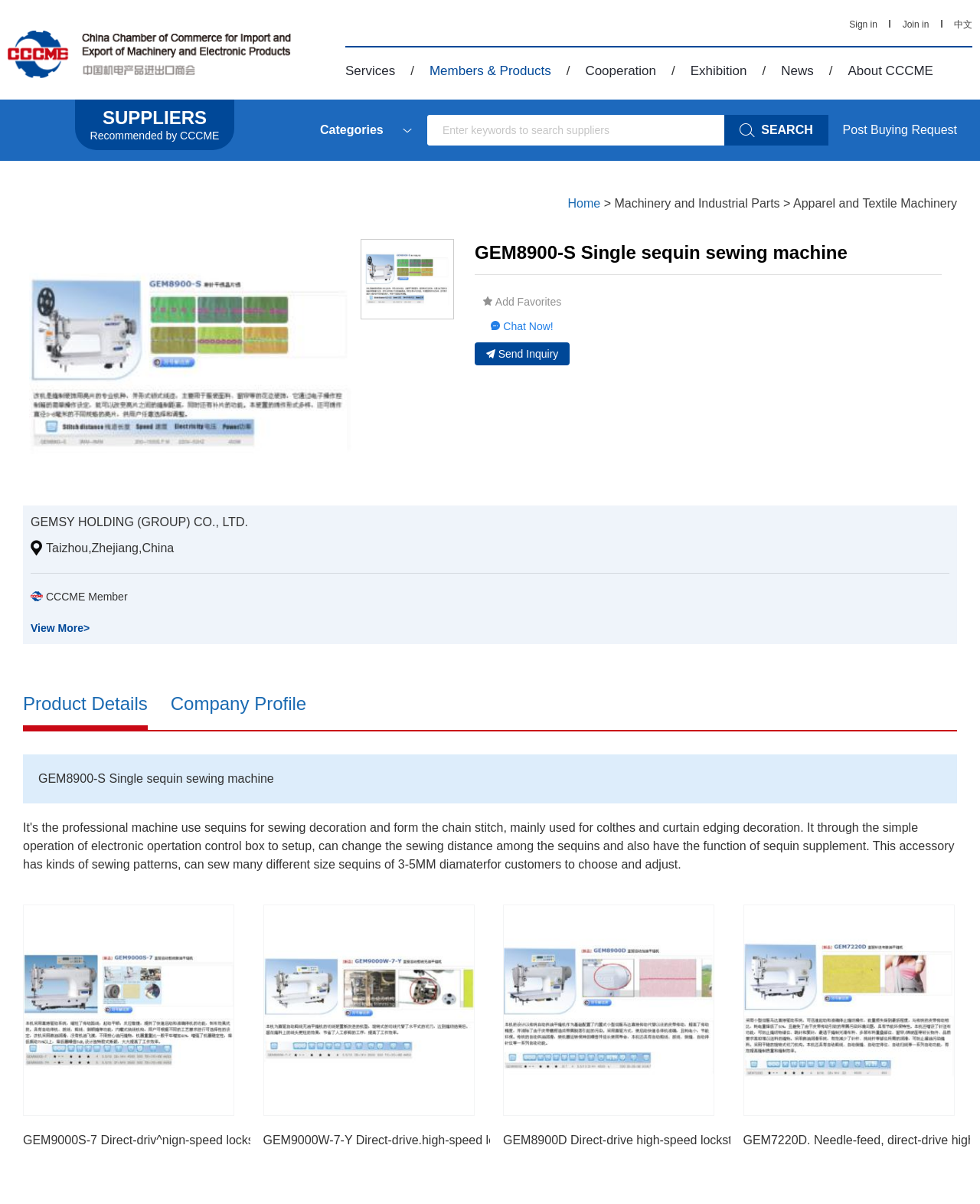Can you give a comprehensive explanation to the question given the content of the image?
What is the company name of the supplier?

The company name of the supplier can be found in the link element on the webpage, which is 'GEMSY HOLDING (GROUP) CO., LTD.'.